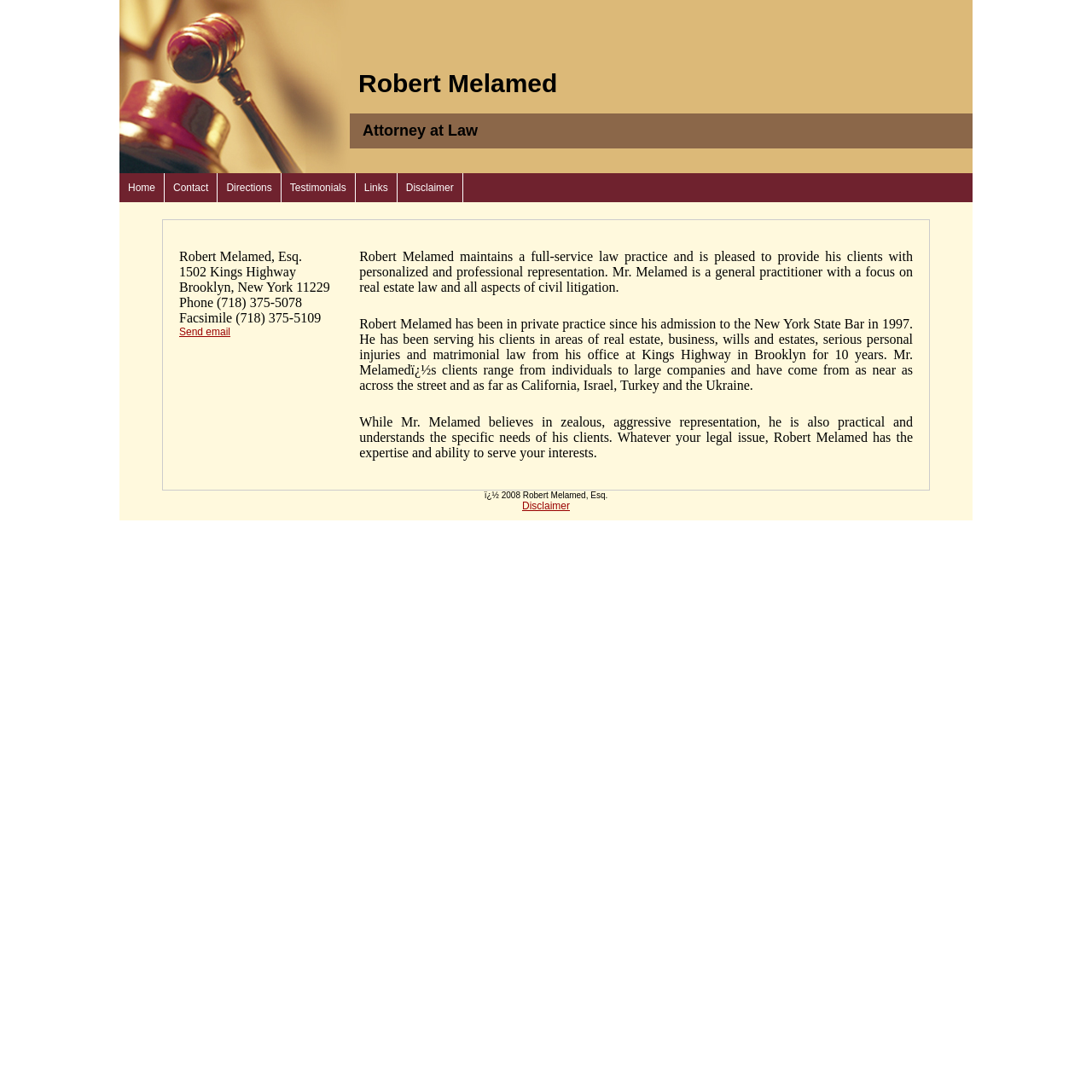Locate the bounding box coordinates of the element I should click to achieve the following instruction: "Send email".

[0.164, 0.298, 0.211, 0.309]